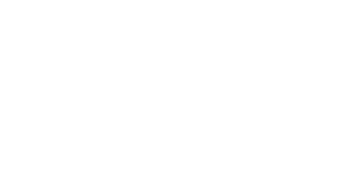Where is the Corvette poised to make its debut?
Please use the image to deliver a detailed and complete answer.

The caption states that the Corvette is poised to make its debut on the streets of Denver, indicating that the city is the location where the car will be showcased or driven.